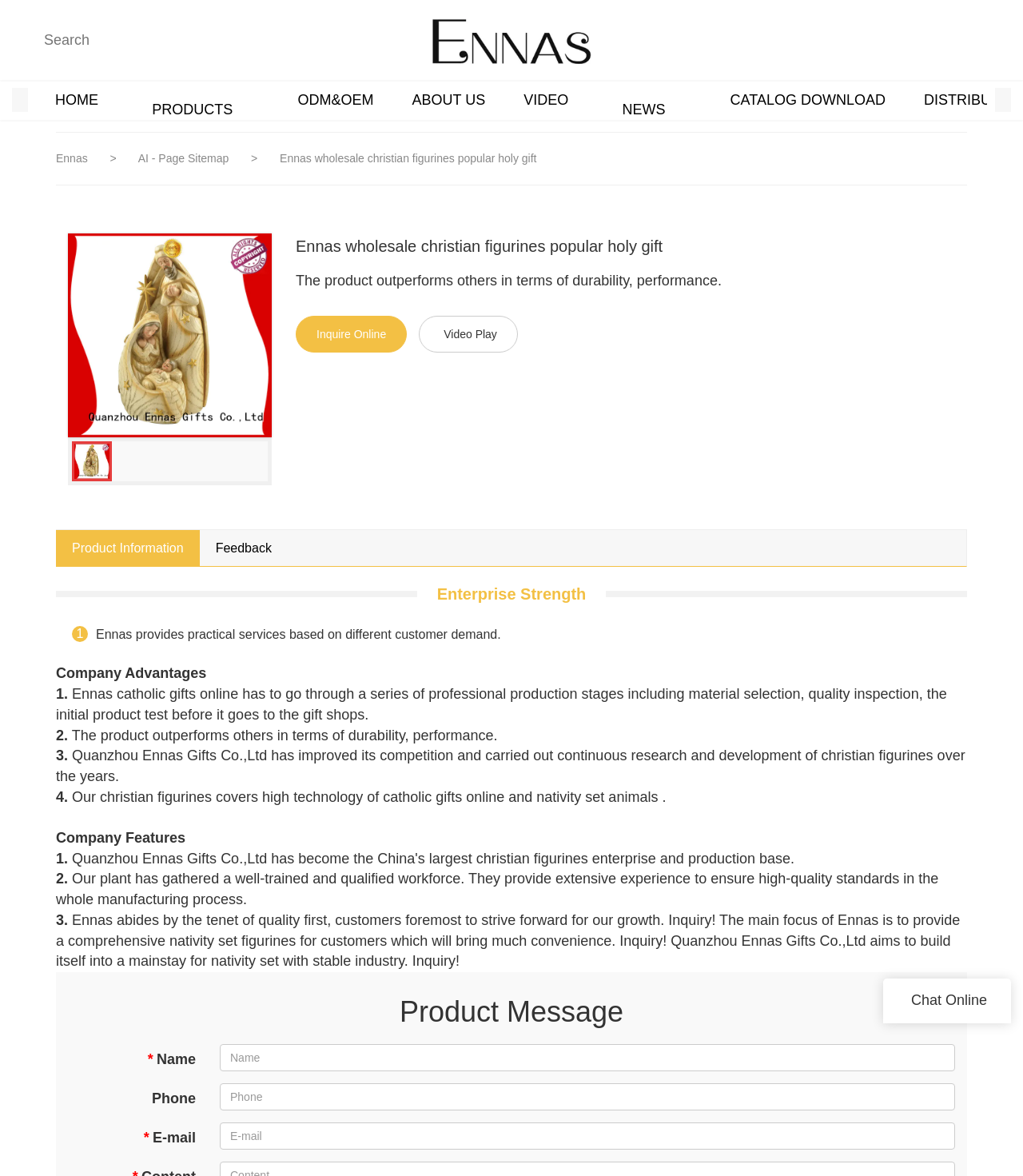What is the main heading displayed on the webpage? Please provide the text.

Ennas wholesale christian figurines popular holy gift